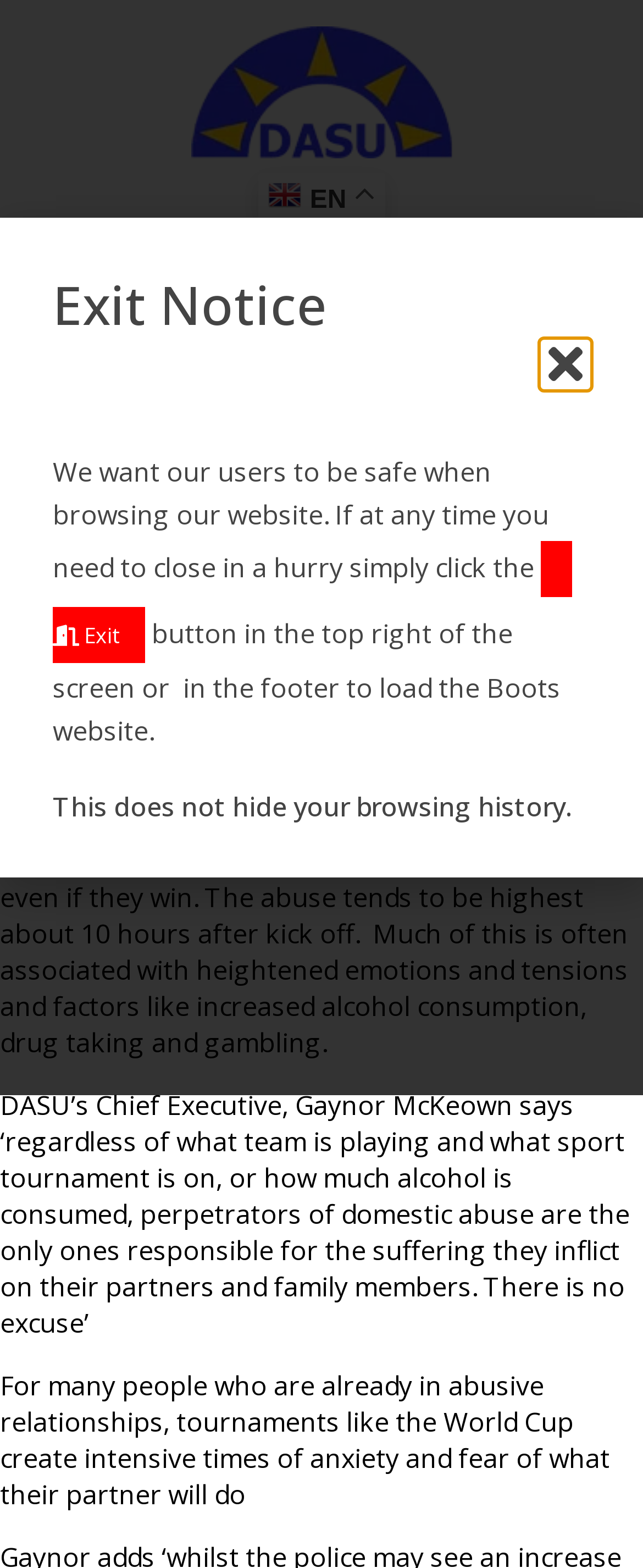Who is the Chief Executive of DASU?
Refer to the screenshot and answer in one word or phrase.

Gaynor McKeown